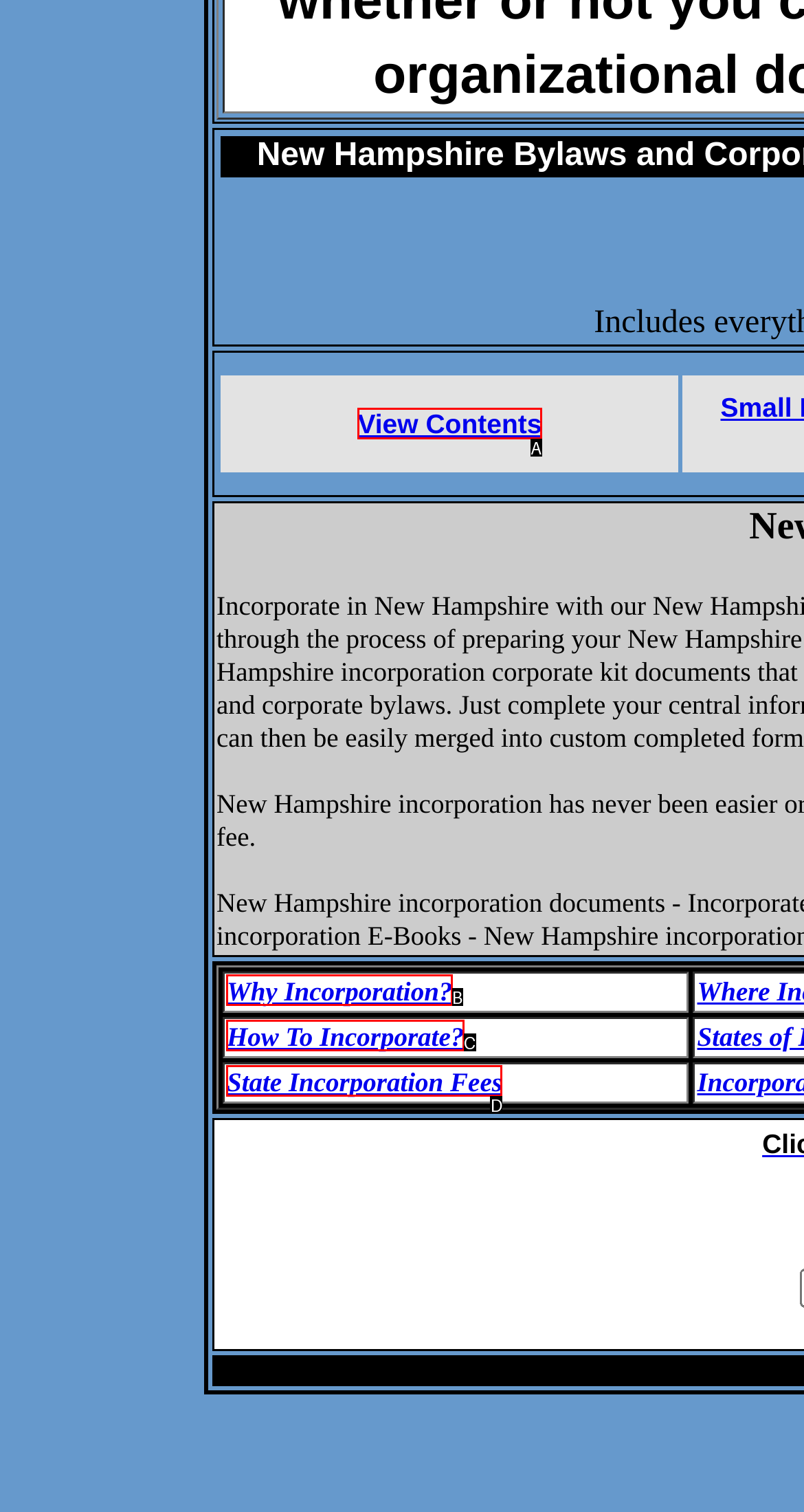From the given choices, determine which HTML element aligns with the description: How To Incorporate? Respond with the letter of the appropriate option.

C